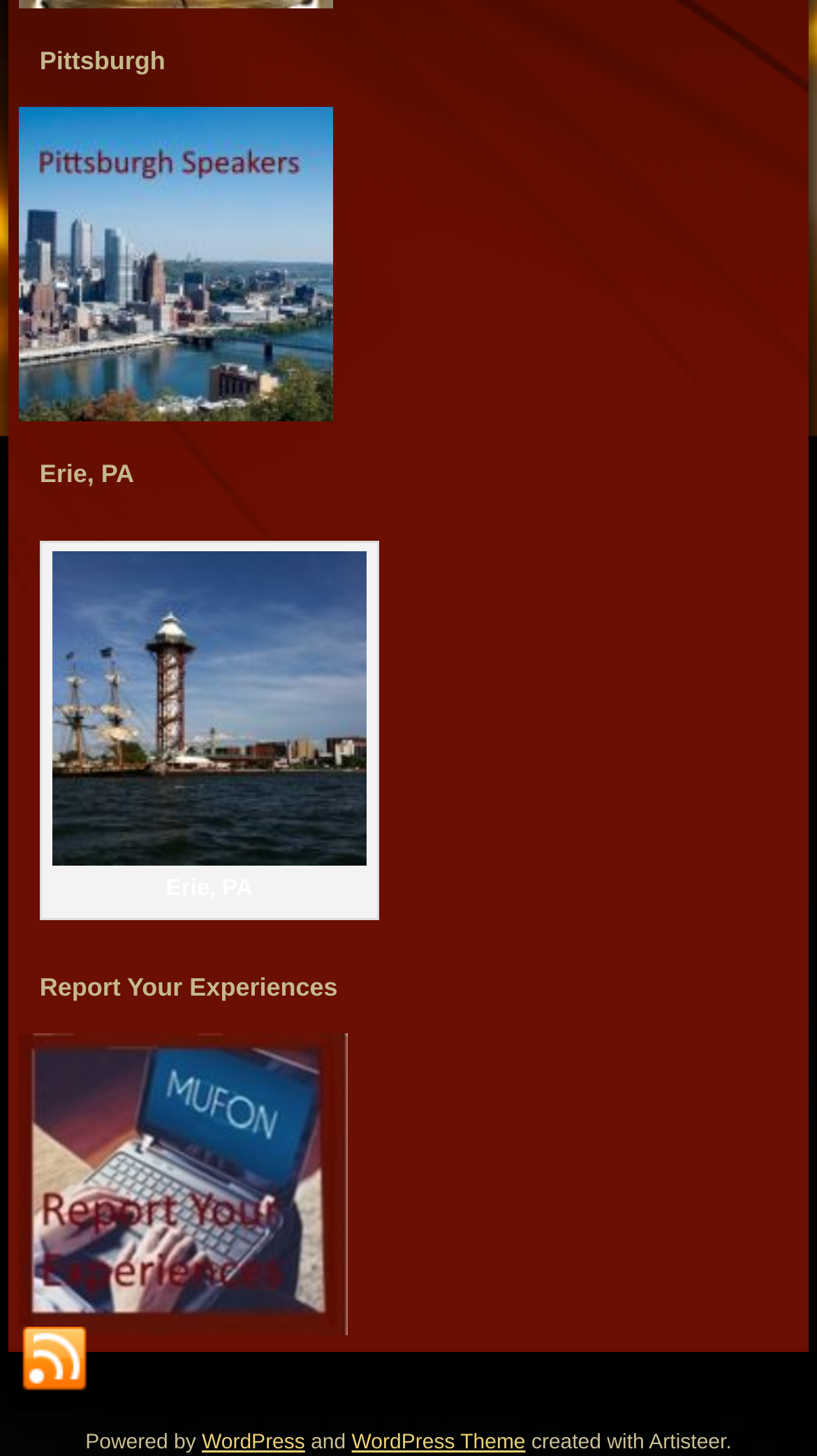What is the purpose of the 'Report Your Experiences' section?
Offer a detailed and exhaustive answer to the question.

The static text 'Report Your Experiences' is followed by a link 'reports your experience', suggesting that this section is intended for users to share their experiences or report something related to the webpage's content.